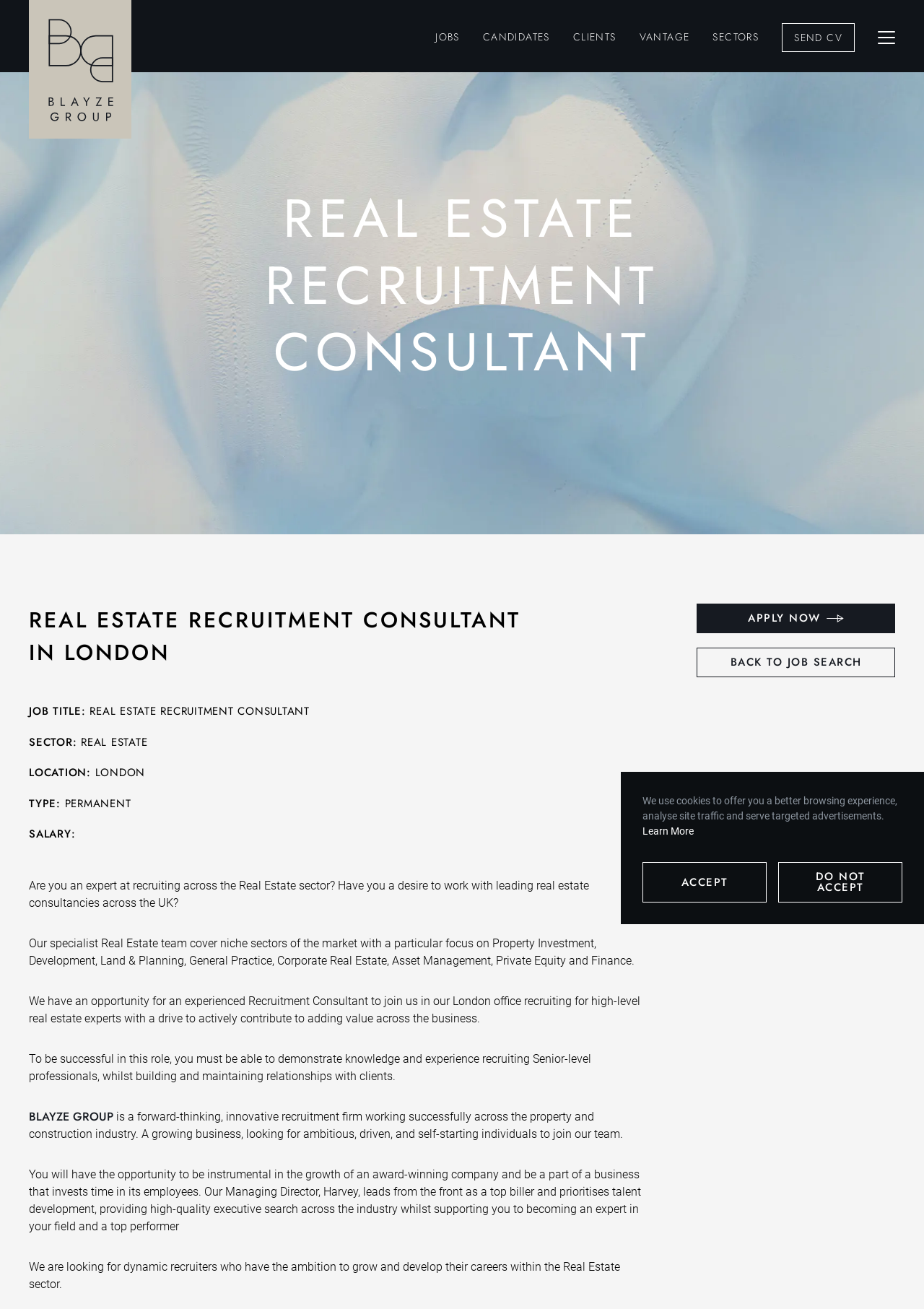What is the type of job?
By examining the image, provide a one-word or phrase answer.

Permanent